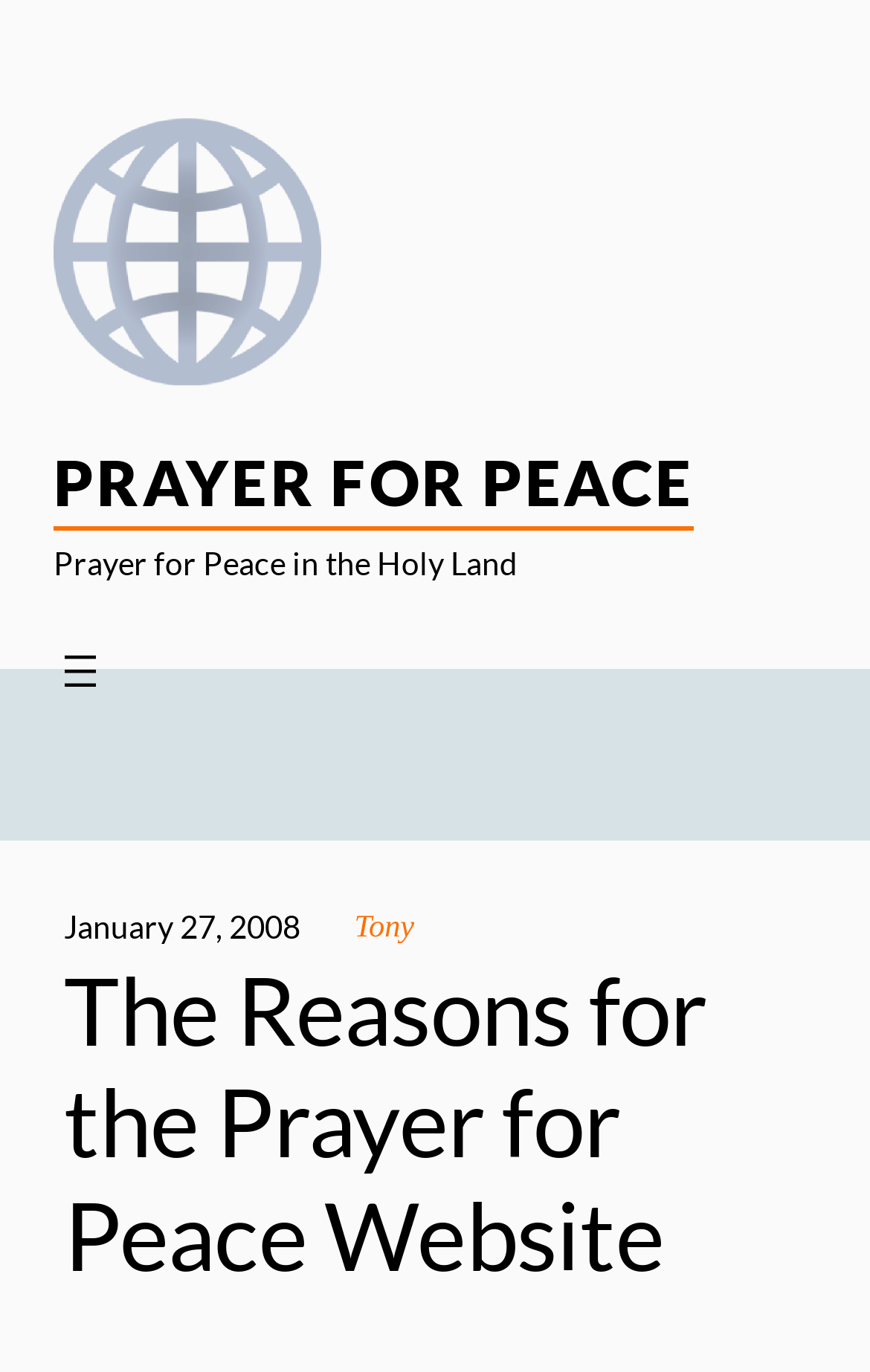Can you extract the headline from the webpage for me?

PRAYER FOR PEACE